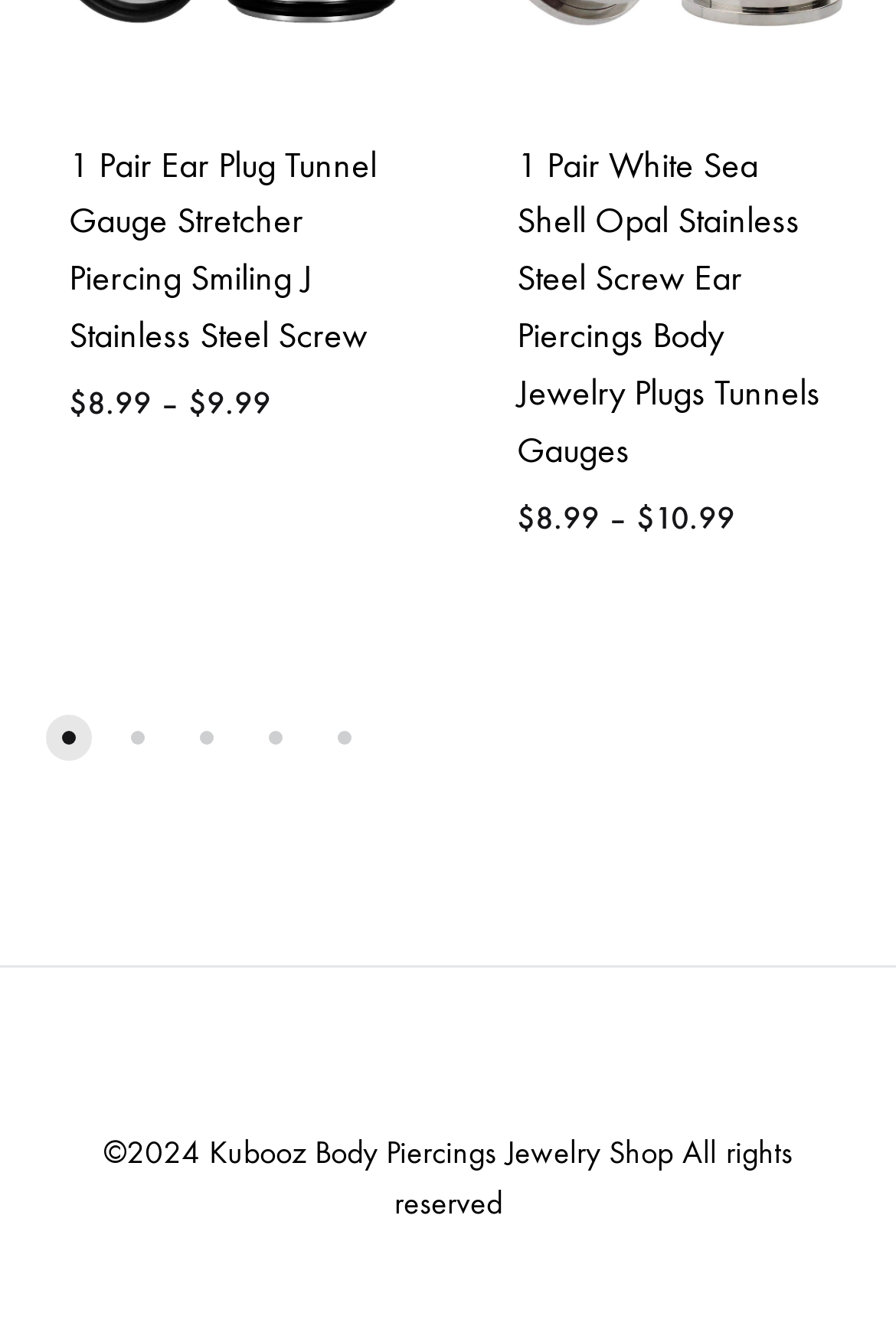Indicate the bounding box coordinates of the element that must be clicked to execute the instruction: "Go to Home page". The coordinates should be given as four float numbers between 0 and 1, i.e., [left, top, right, bottom].

None